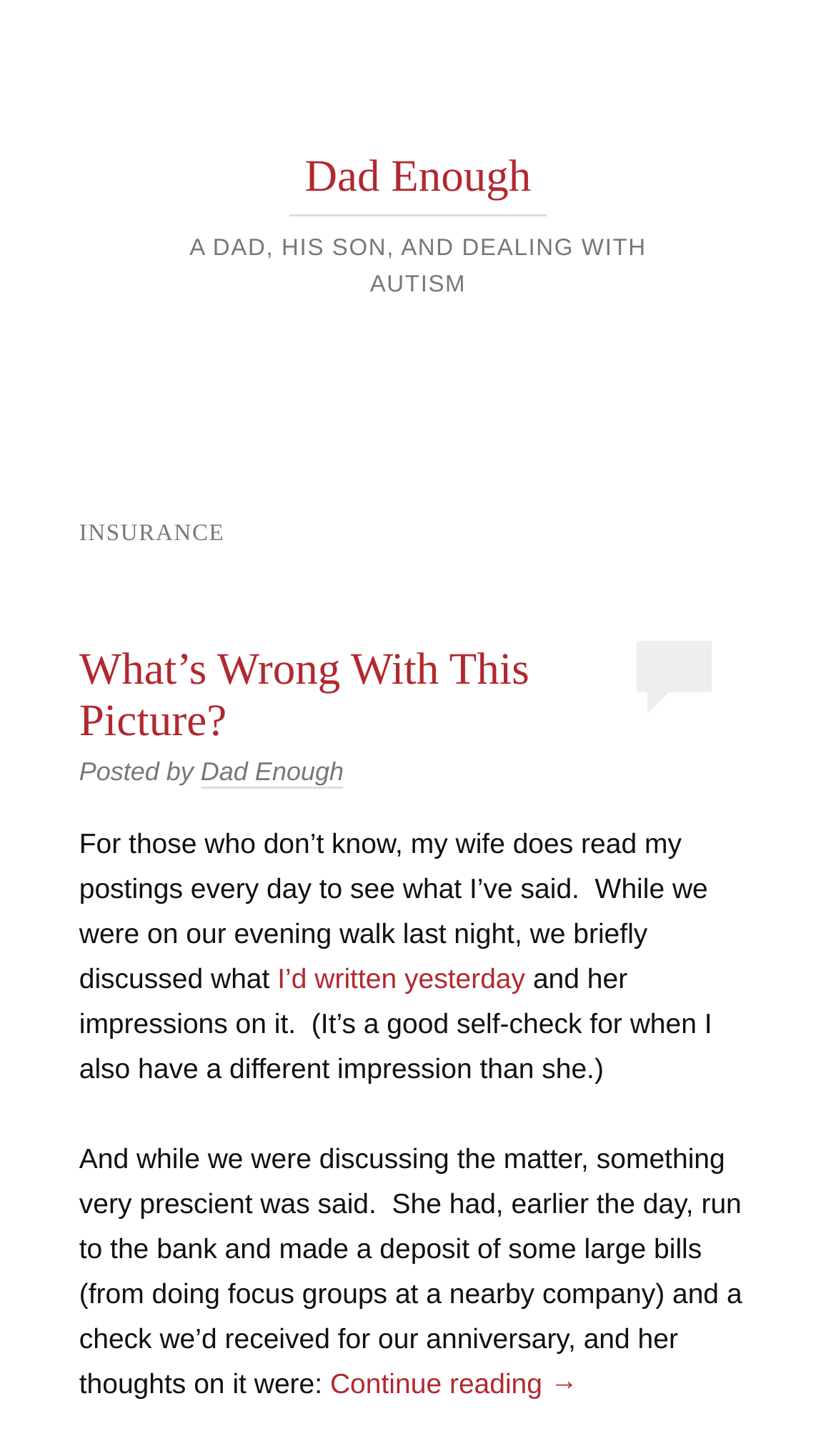What is the category of the article?
Look at the screenshot and give a one-word or phrase answer.

Insurance